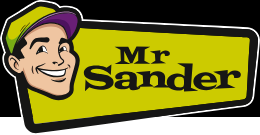Please answer the following question using a single word or phrase: What is the color of the character's cap?

Yellow and purple